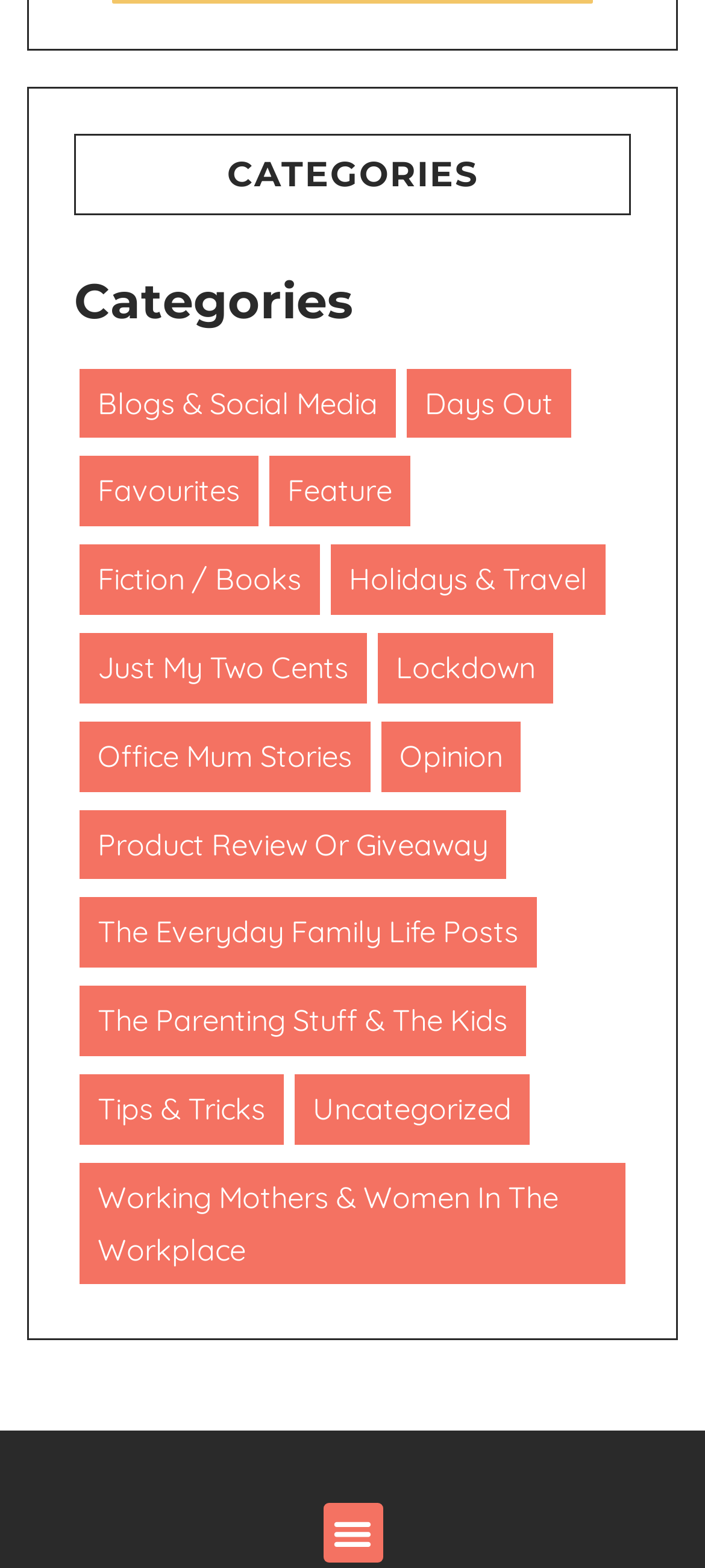Please predict the bounding box coordinates of the element's region where a click is necessary to complete the following instruction: "Toggle the menu". The coordinates should be represented by four float numbers between 0 and 1, i.e., [left, top, right, bottom].

[0.458, 0.959, 0.542, 0.997]